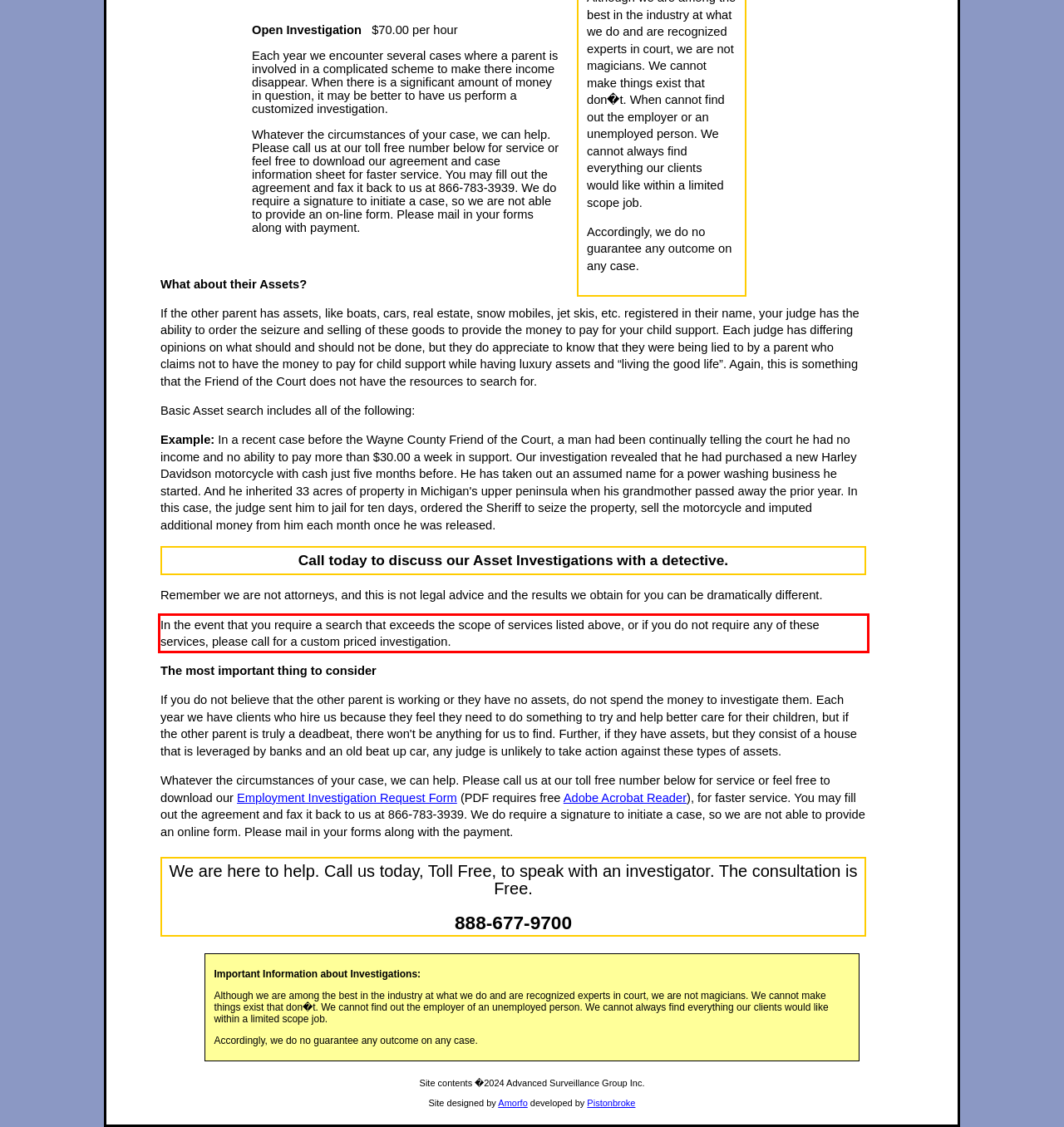There is a UI element on the webpage screenshot marked by a red bounding box. Extract and generate the text content from within this red box.

In the event that you require a search that exceeds the scope of services listed above, or if you do not require any of these services, please call for a custom priced investigation.